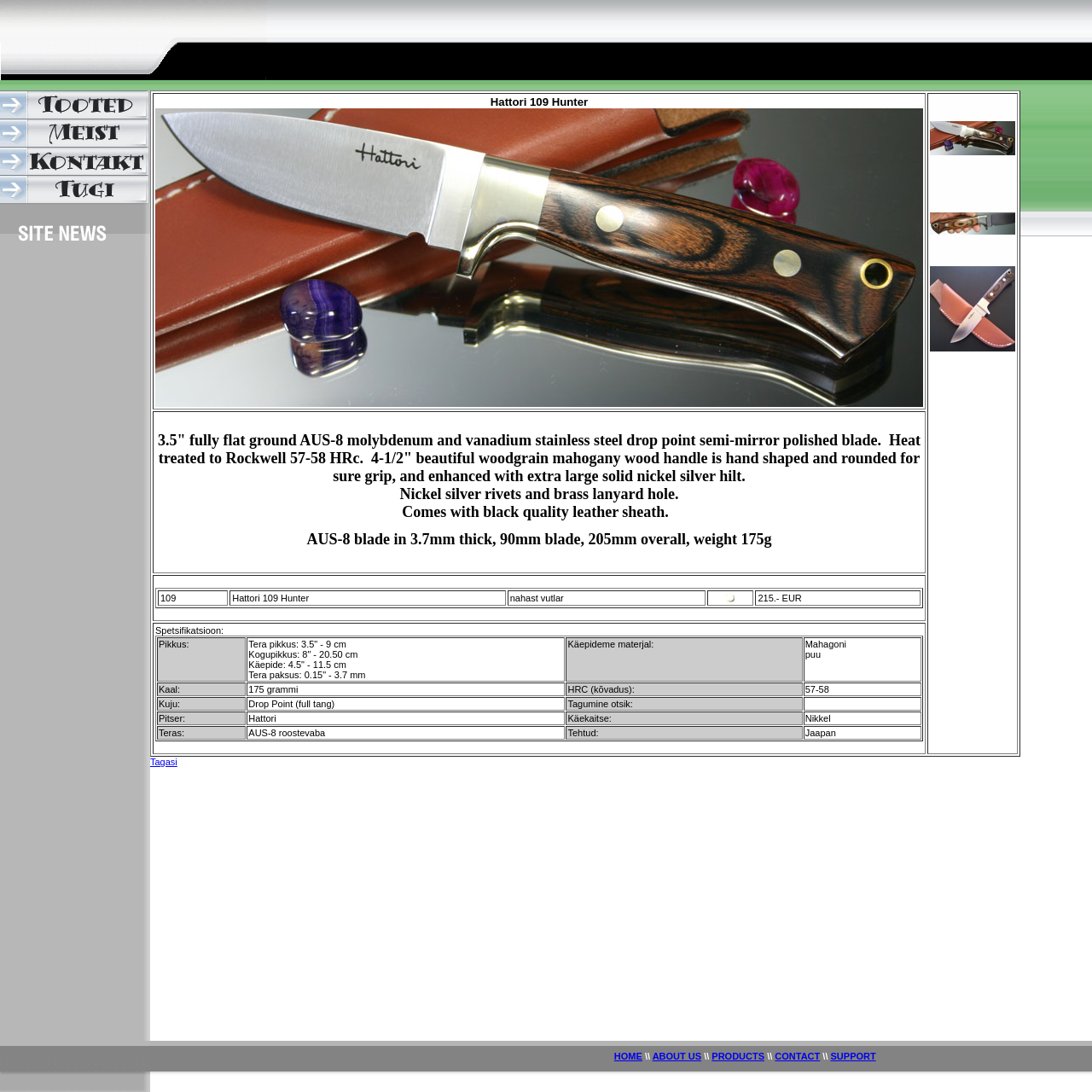Show the bounding box coordinates of the element that should be clicked to complete the task: "View Kyle Fenech's bio".

None